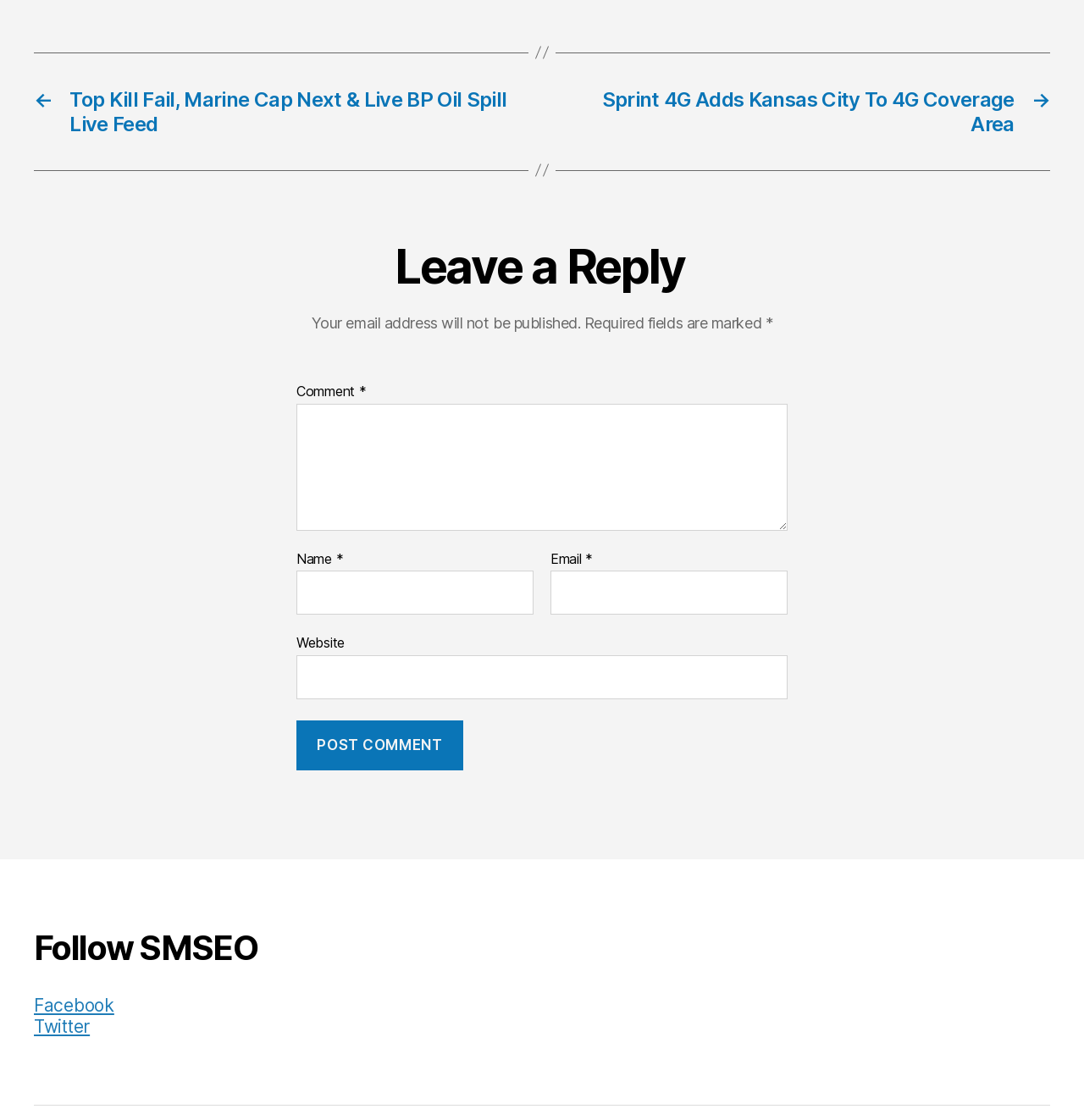Identify the bounding box for the given UI element using the description provided. Coordinates should be in the format (top-left x, top-left y, bottom-right x, bottom-right y) and must be between 0 and 1. Here is the description: parent_node: Email * aria-describedby="email-notes" name="email"

[0.508, 0.51, 0.727, 0.549]